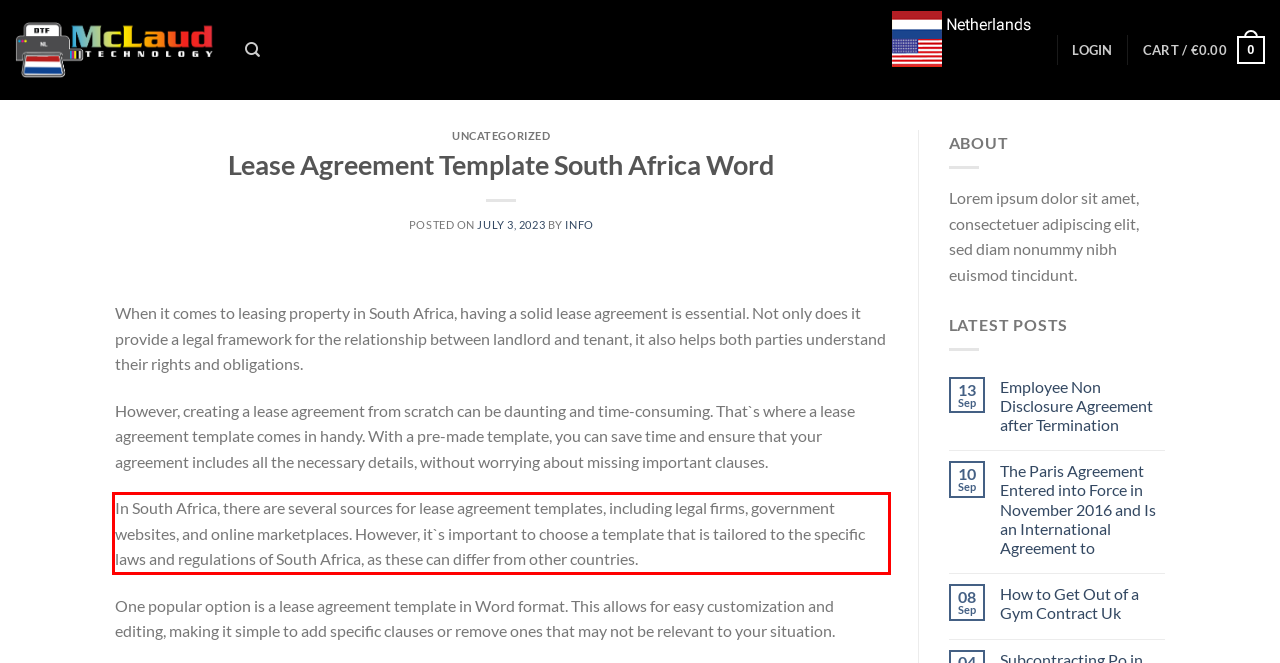You have a screenshot of a webpage with a red bounding box. Identify and extract the text content located inside the red bounding box.

In South Africa, there are several sources for lease agreement templates, including legal firms, government websites, and online marketplaces. However, it`s important to choose a template that is tailored to the specific laws and regulations of South Africa, as these can differ from other countries.